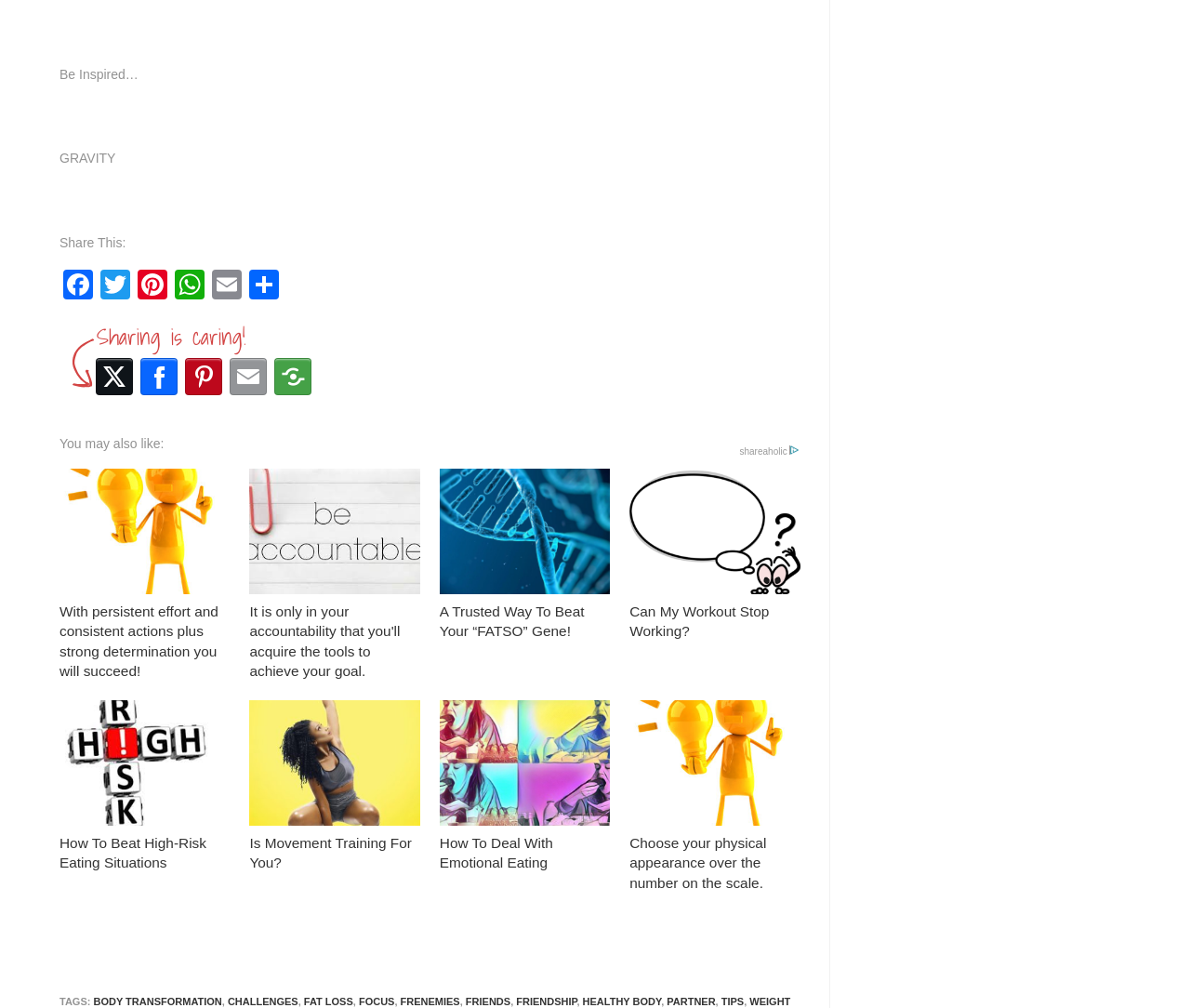Using the details in the image, give a detailed response to the question below:
What is the topic of the article 'With persistent effort and consistent actions plus strong determination you will succeed!'?

The article 'With persistent effort and consistent actions plus strong determination you will succeed!' appears to be about motivation and success, as the title suggests, and is likely to provide advice or inspiration for achieving goals.